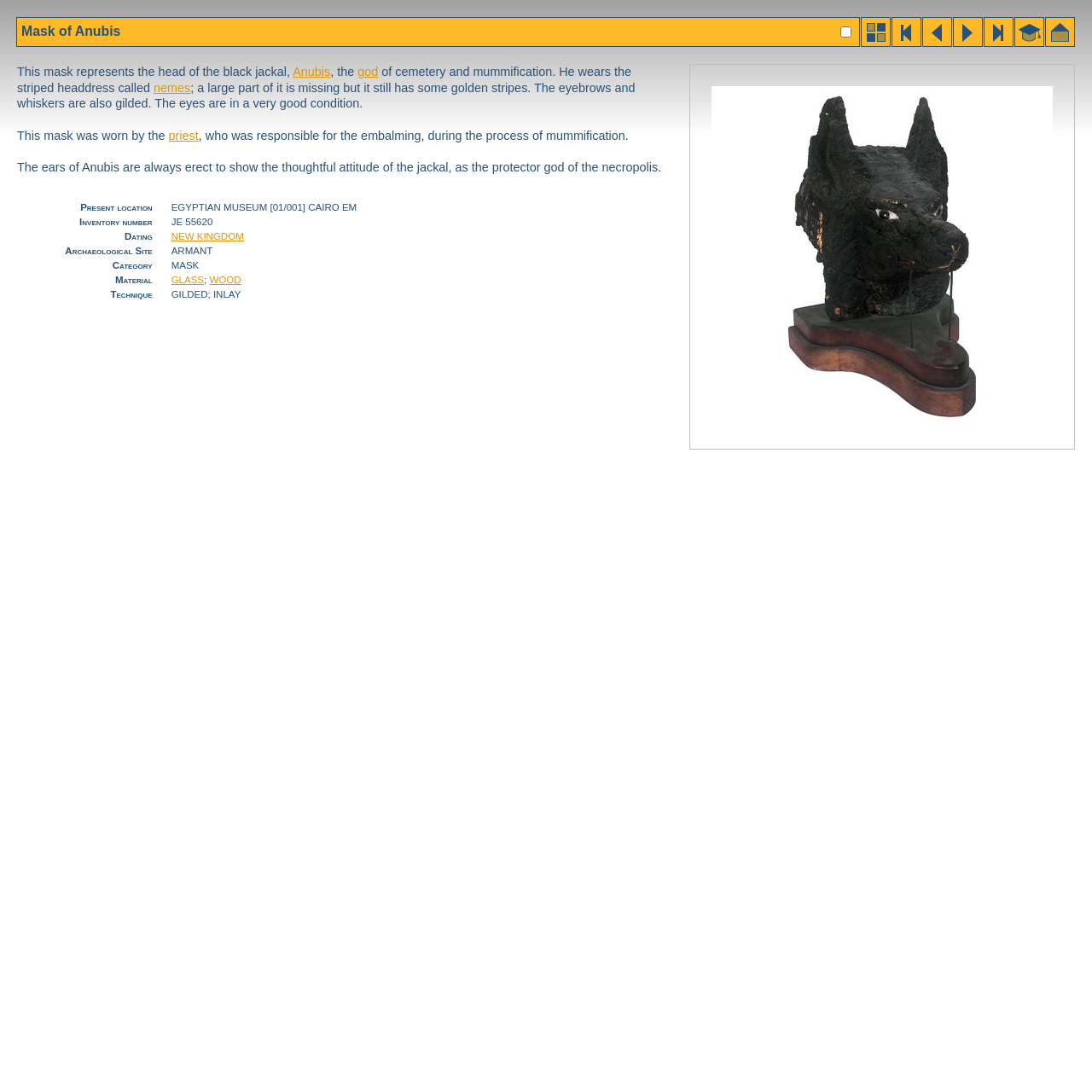Specify the bounding box coordinates of the element's area that should be clicked to execute the given instruction: "Click the 'Website Search' link". The coordinates should be four float numbers between 0 and 1, i.e., [left, top, right, bottom].

None